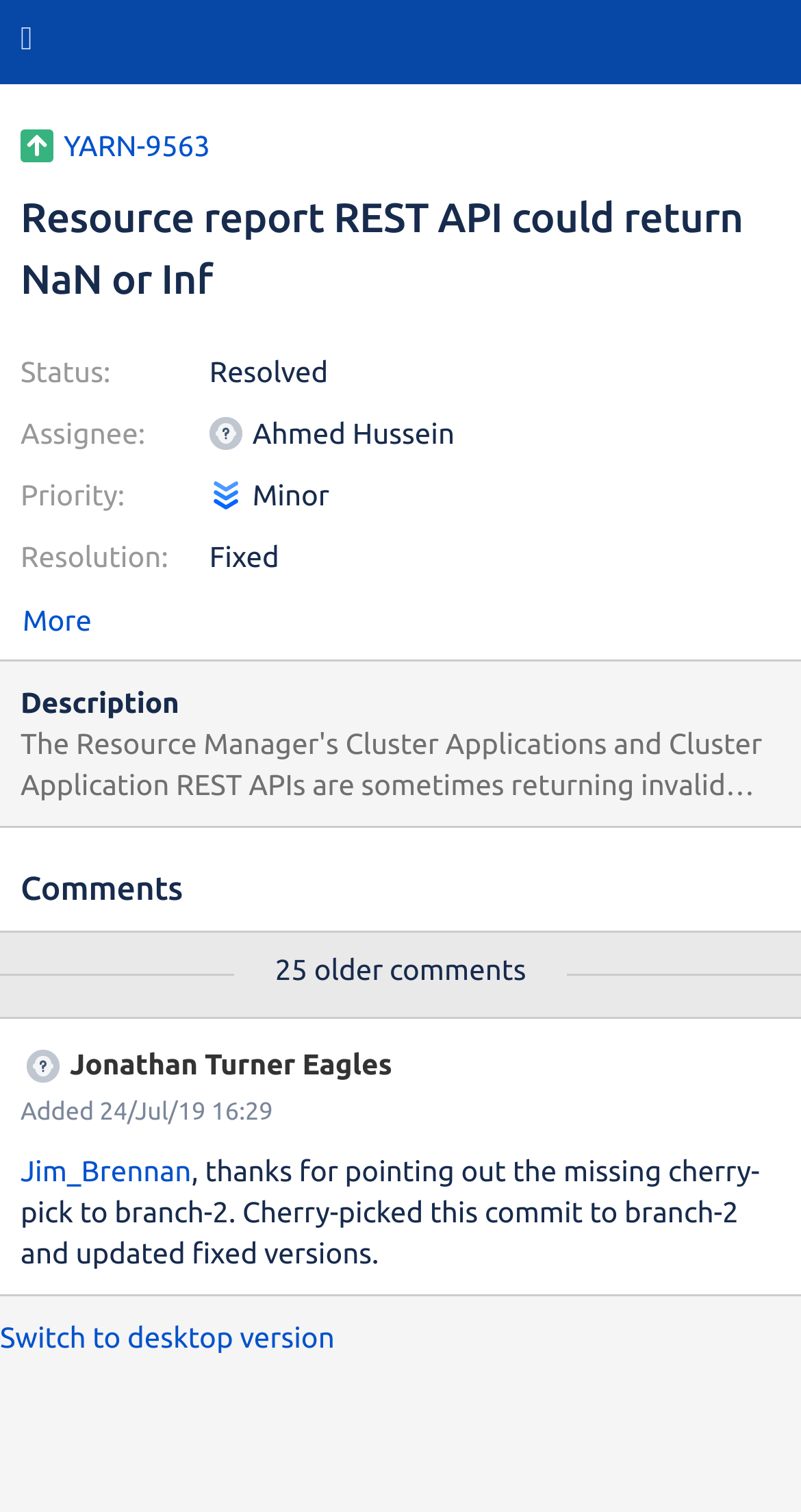Based on the image, provide a detailed and complete answer to the question: 
What is the priority of the issue?

I found the priority of the issue by looking at the 'Priority:' label and its corresponding value 'Minor' on the webpage.